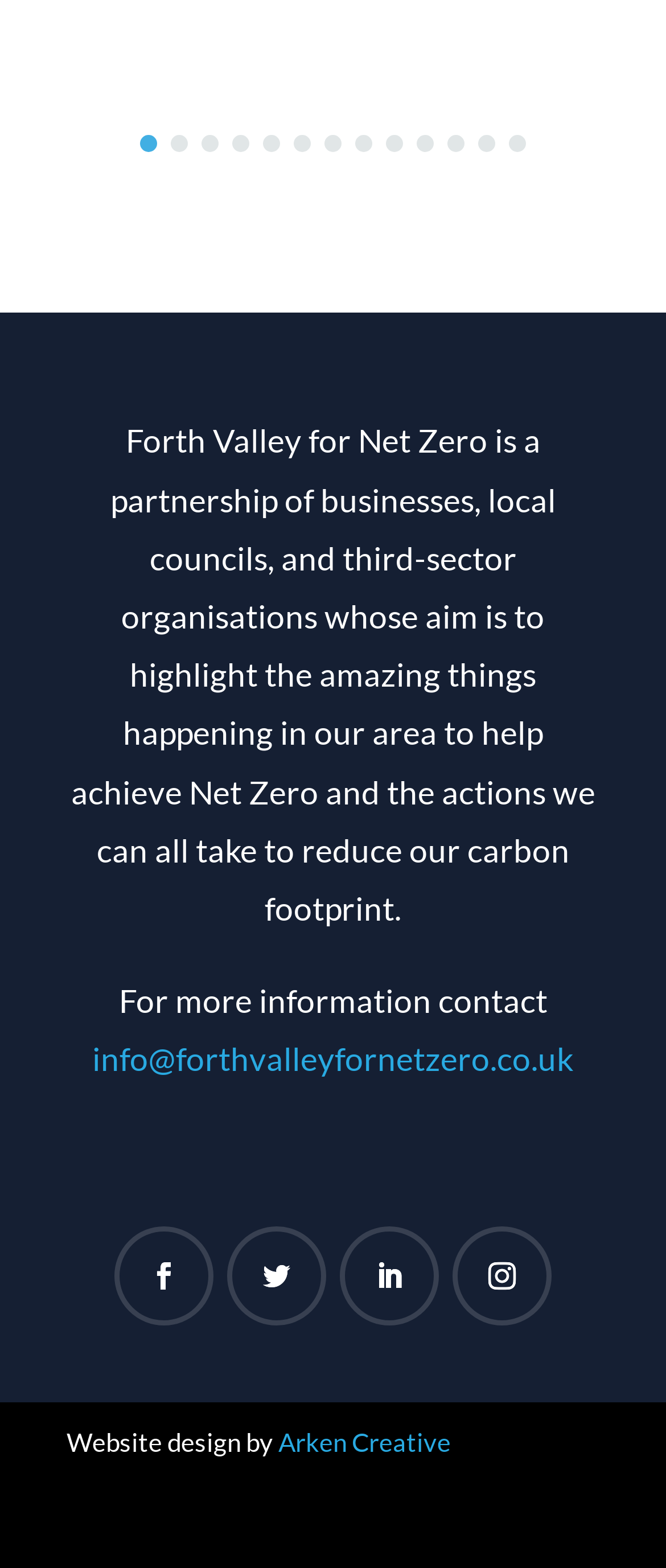Please provide the bounding box coordinates for the element that needs to be clicked to perform the instruction: "Browse more blog posts". The coordinates must consist of four float numbers between 0 and 1, formatted as [left, top, right, bottom].

None